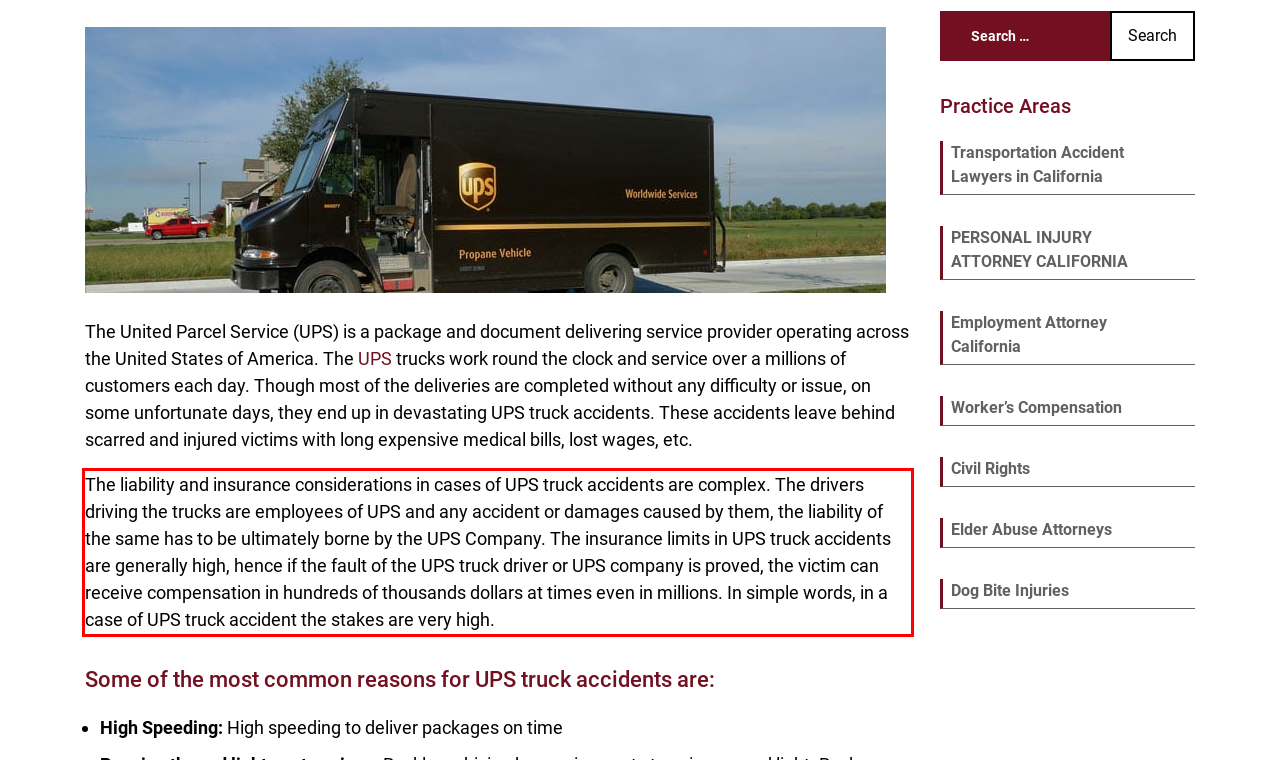You are given a screenshot showing a webpage with a red bounding box. Perform OCR to capture the text within the red bounding box.

The liability and insurance considerations in cases of UPS truck accidents are complex. The drivers driving the trucks are employees of UPS and any accident or damages caused by them, the liability of the same has to be ultimately borne by the UPS Company. The insurance limits in UPS truck accidents are generally high, hence if the fault of the UPS truck driver or UPS company is proved, the victim can receive compensation in hundreds of thousands dollars at times even in millions. In simple words, in a case of UPS truck accident the stakes are very high.